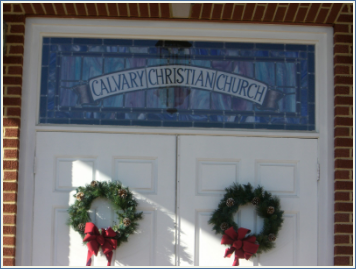Answer the following in one word or a short phrase: 
What is the purpose of the wreaths on the doors?

To enhance welcoming atmosphere